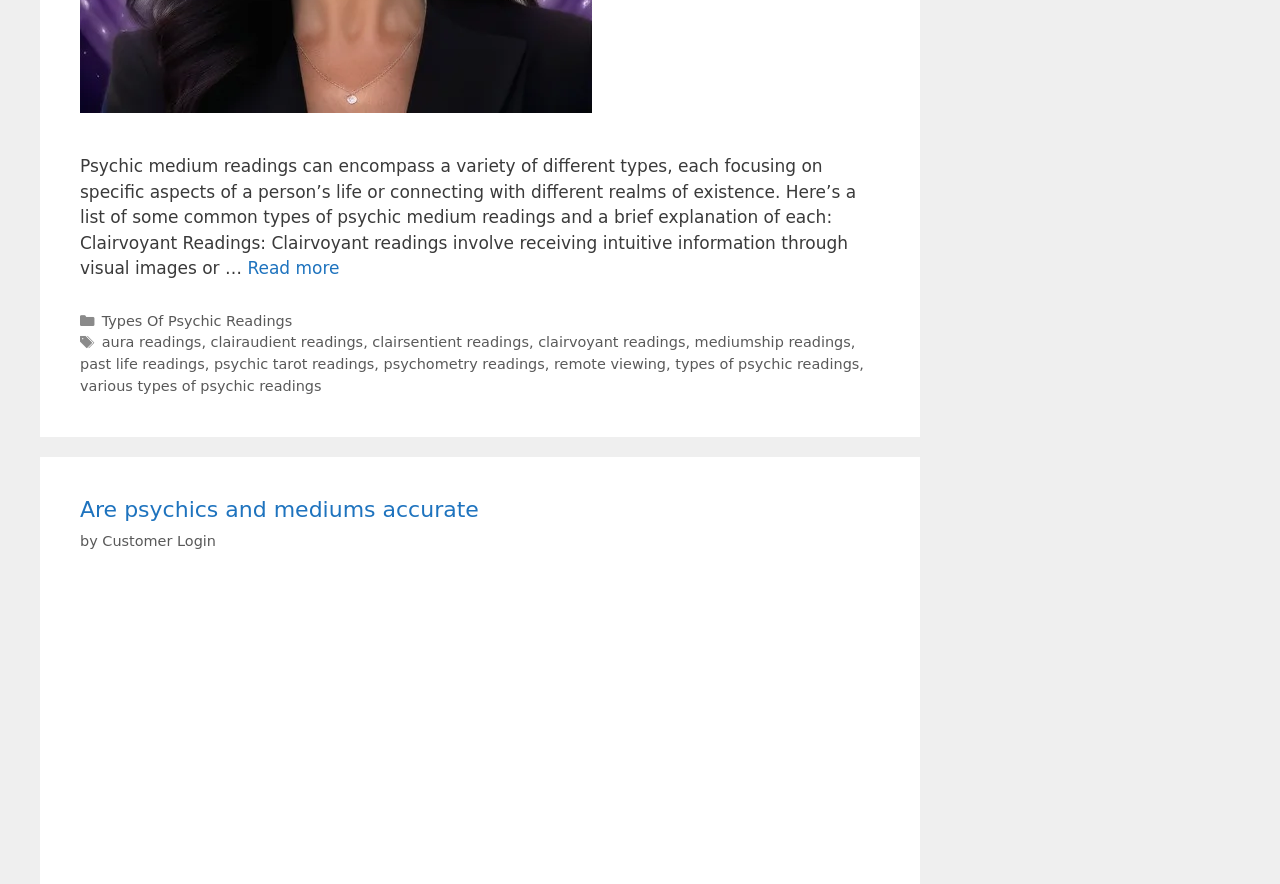Who wrote the article?
Please use the image to provide a one-word or short phrase answer.

Customer